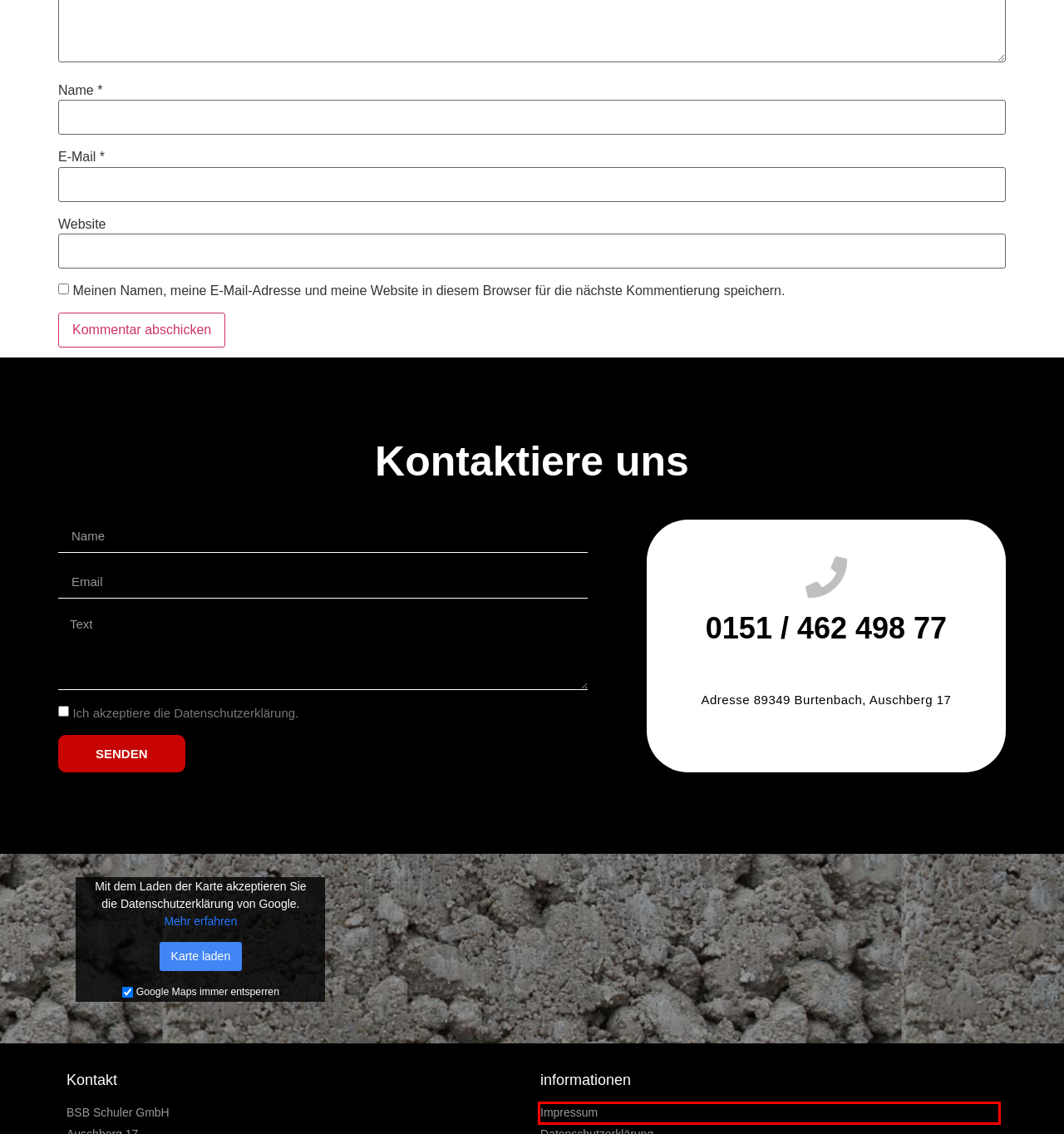Given a screenshot of a webpage with a red bounding box highlighting a UI element, choose the description that best corresponds to the new webpage after clicking the element within the red bounding box. Here are your options:
A. Über Uns - bsb-schuler
B. Sanieren - bsb-schuler
C. Beraten - bsb-schuler
D. Datenschutzerklärung - bsb-schuler
E. How To Meet The Best Spanish Brides? Get Wife For Happy Life
F. Impressum - bsb-schuler
G. Bauen - bsb-schuler
H. WordPress Cookie Plugin zur Einhaltung der DSGVO & ePrivacy

F